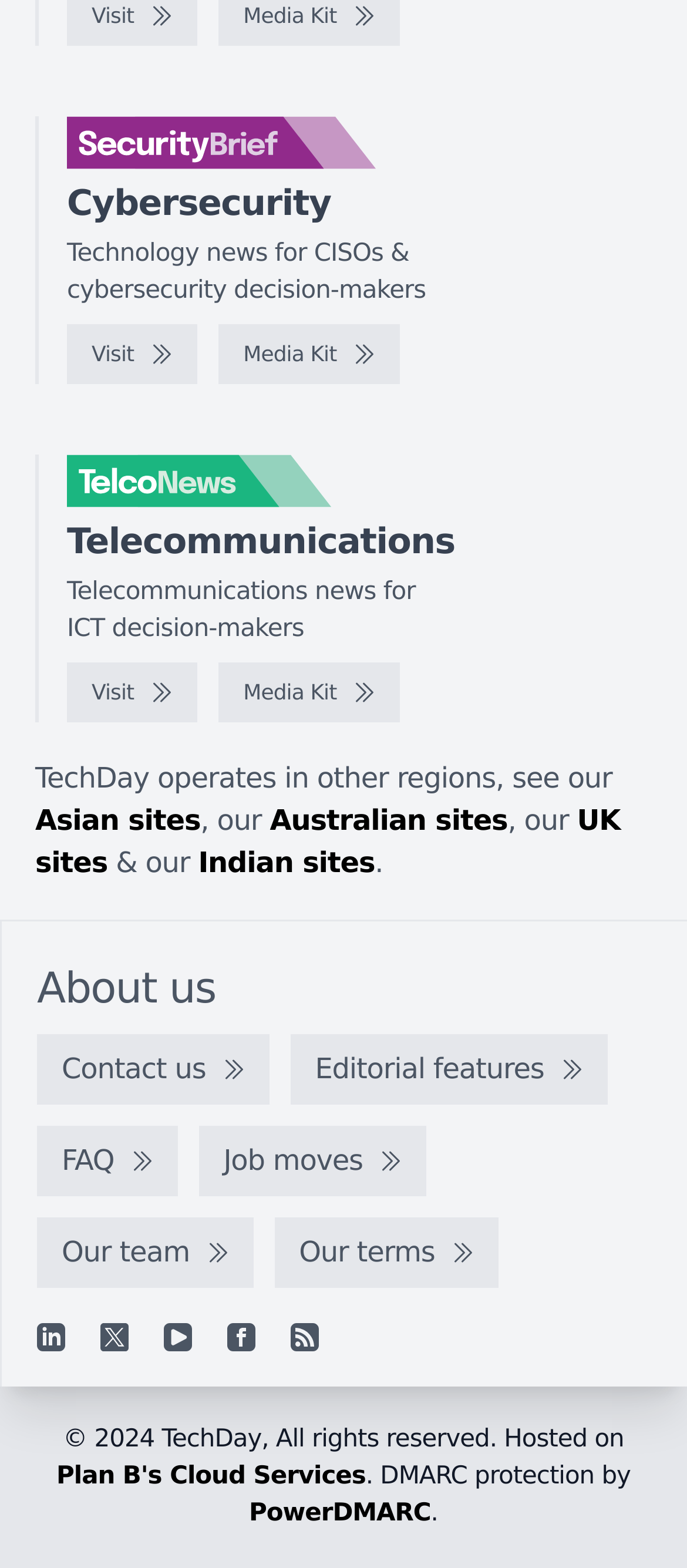Please determine the bounding box coordinates for the element that should be clicked to follow these instructions: "Visit SecurityBrief".

[0.097, 0.207, 0.287, 0.245]